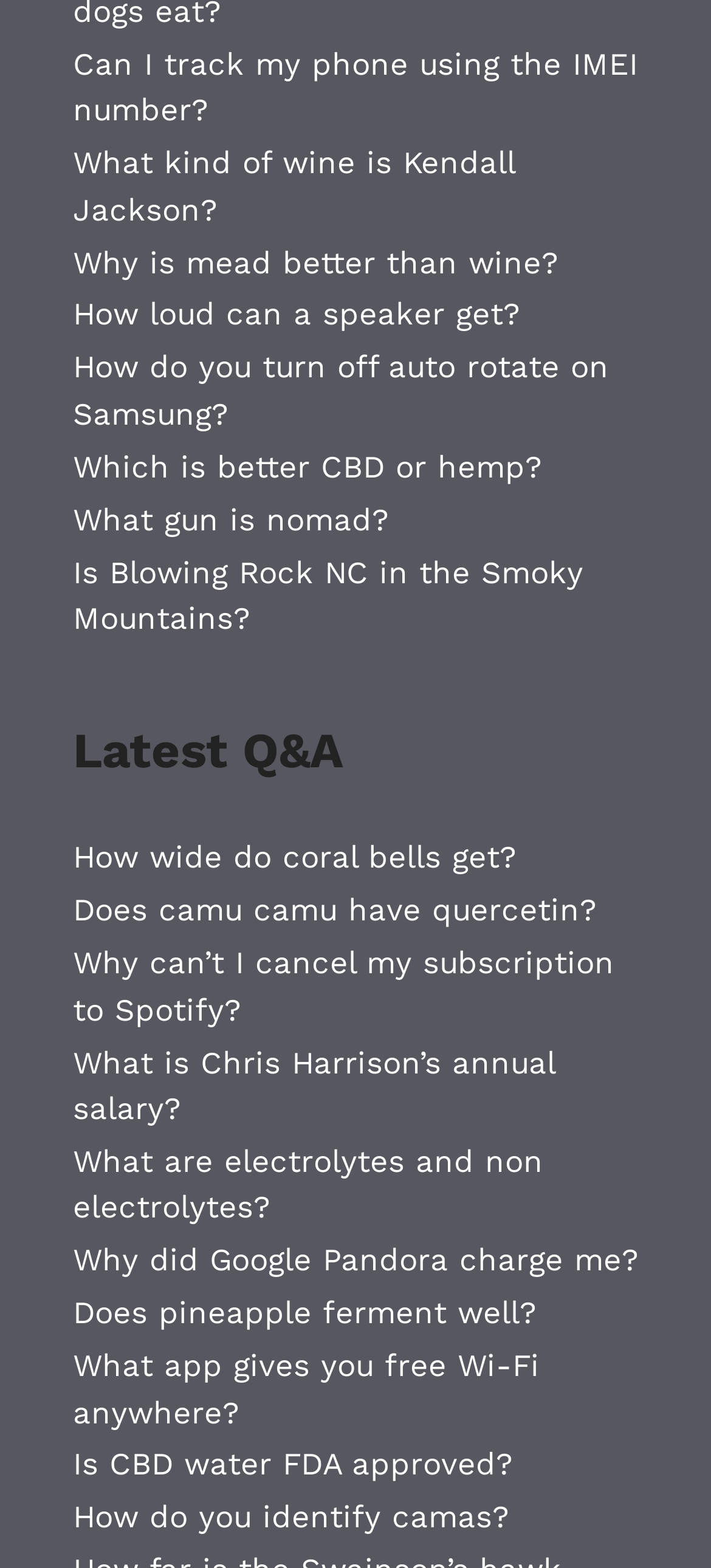Provide a brief response to the question below using one word or phrase:
How many links are in the first article?

1